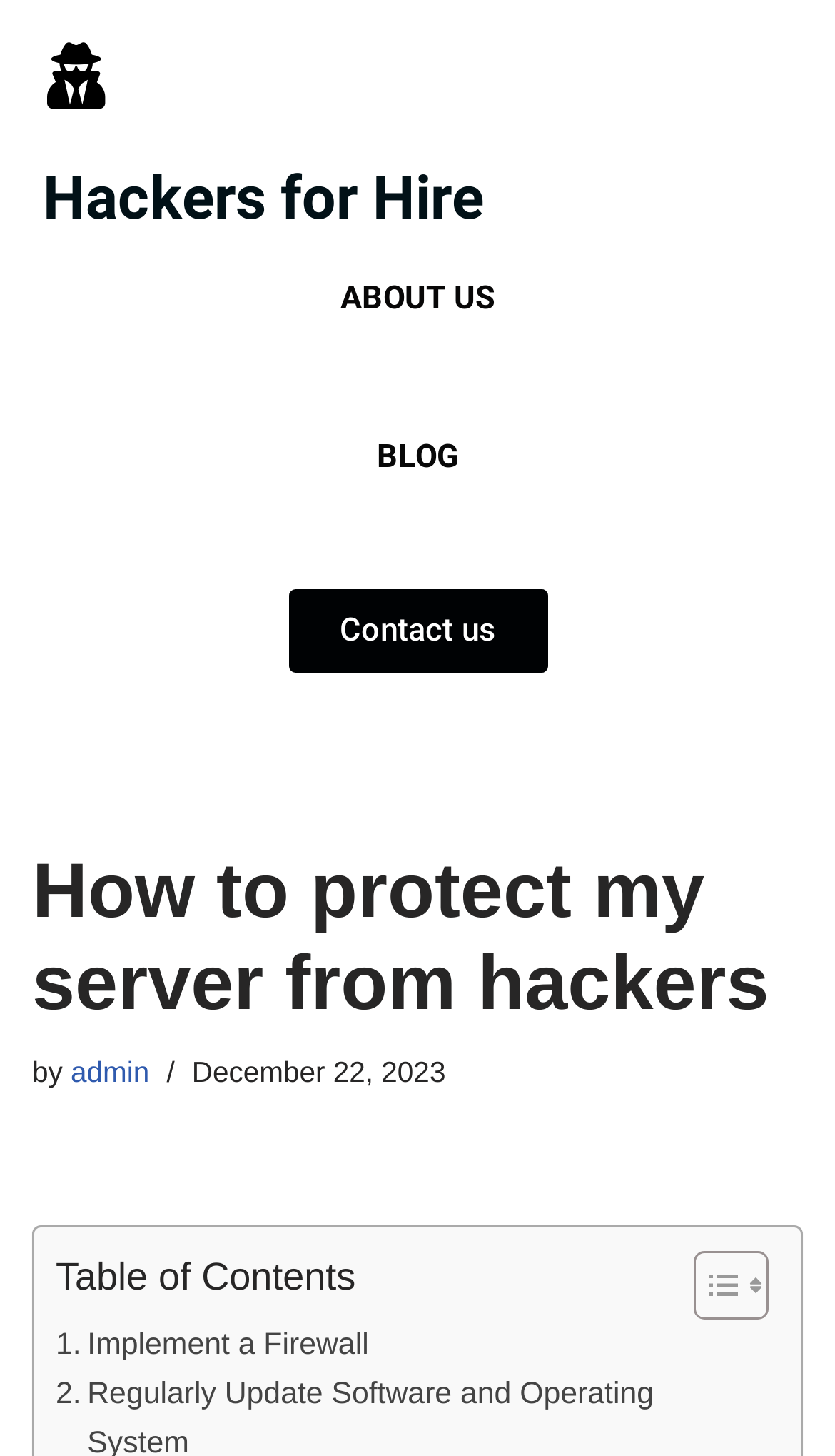What is the topic of the current article?
Offer a detailed and full explanation in response to the question.

I found the topic of the current article by examining the heading element with the text 'How to protect my server from hackers' which is located below the main heading of the webpage.